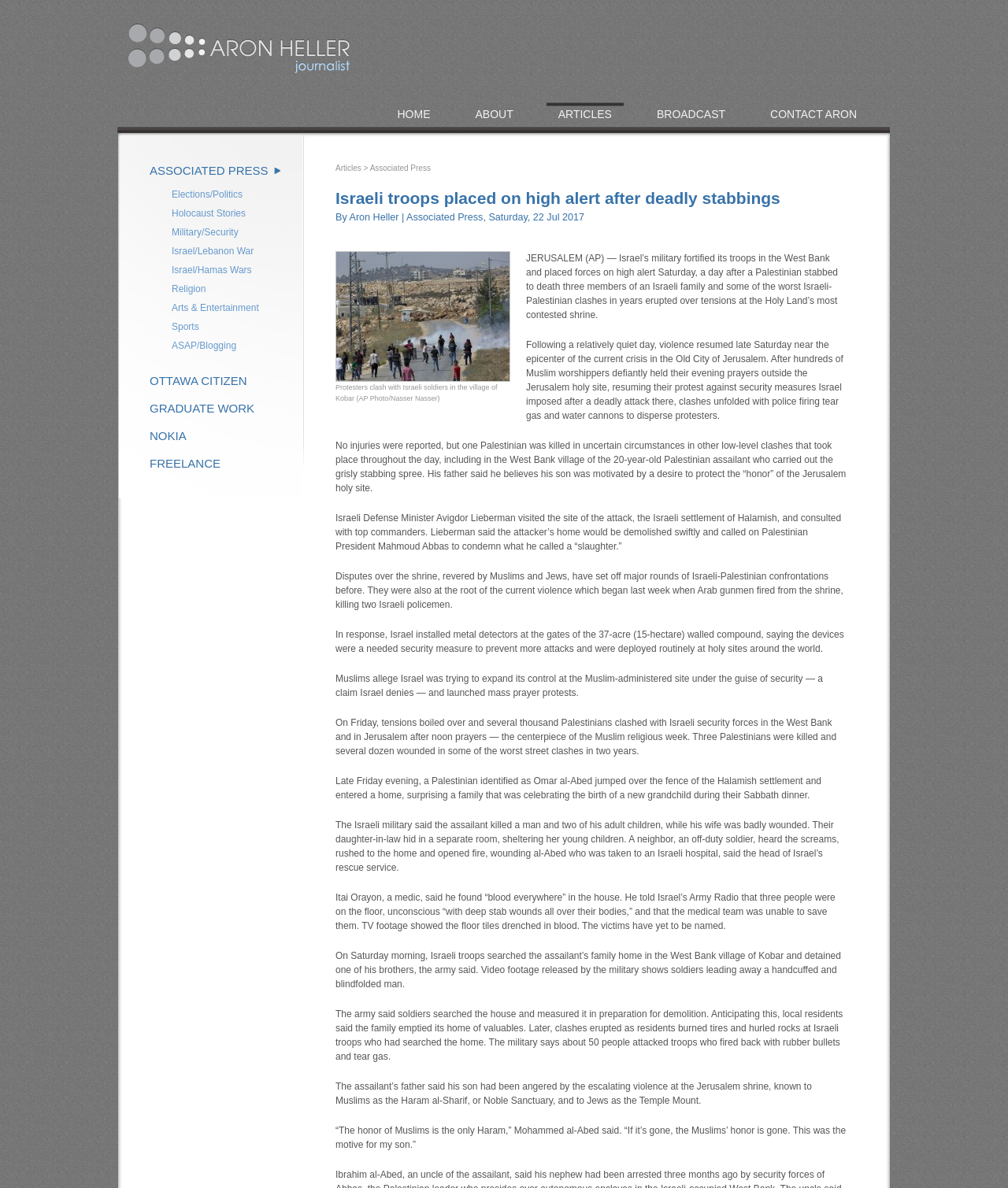What is the name of the holy site that is at the center of the current crisis?
Please provide a single word or phrase as your answer based on the image.

Haram al-Sharif